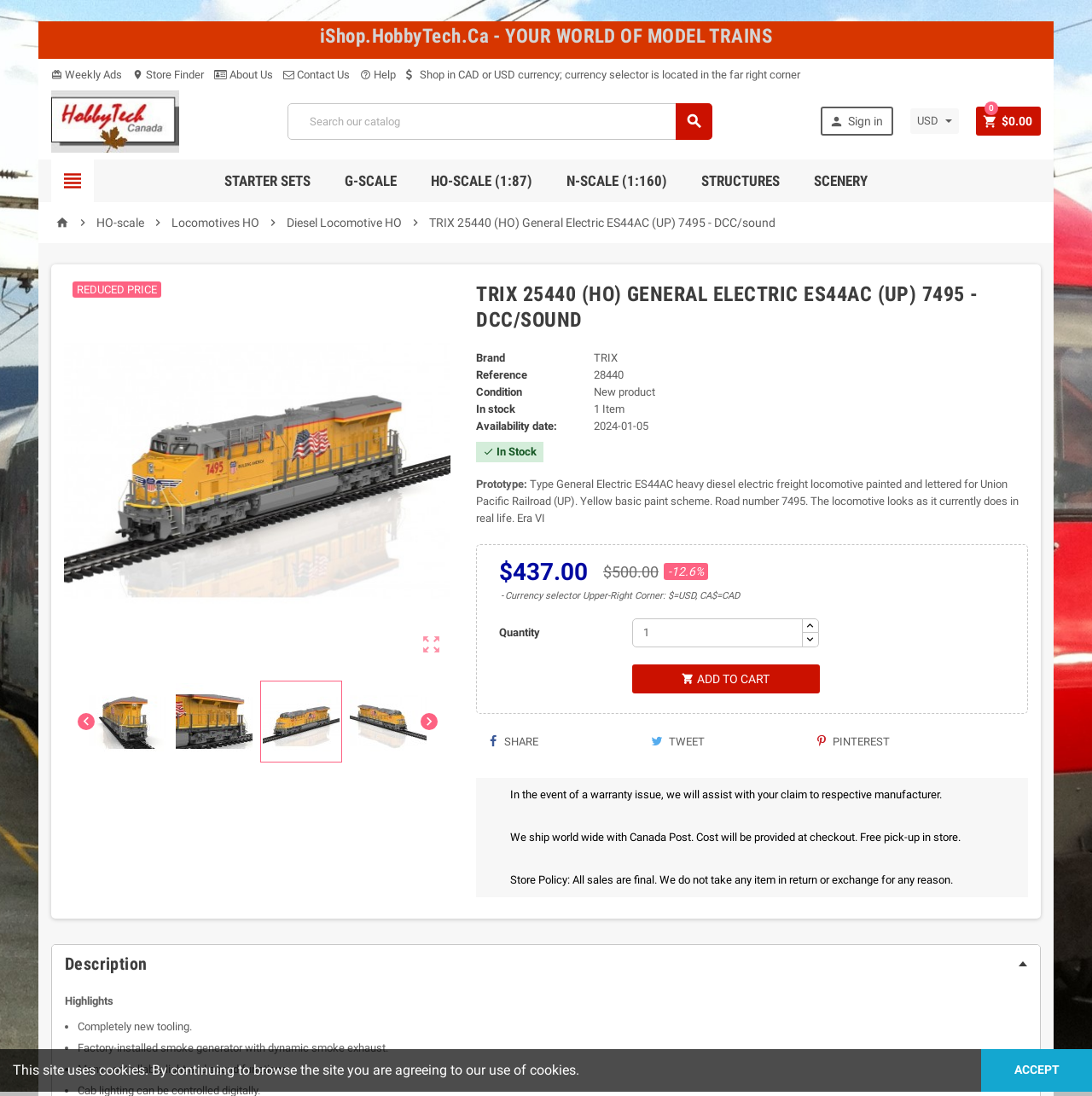Bounding box coordinates are specified in the format (top-left x, top-left y, bottom-right x, bottom-right y). All values are floating point numbers bounded between 0 and 1. Please provide the bounding box coordinate of the region this sentence describes:  Sign in

[0.751, 0.098, 0.818, 0.124]